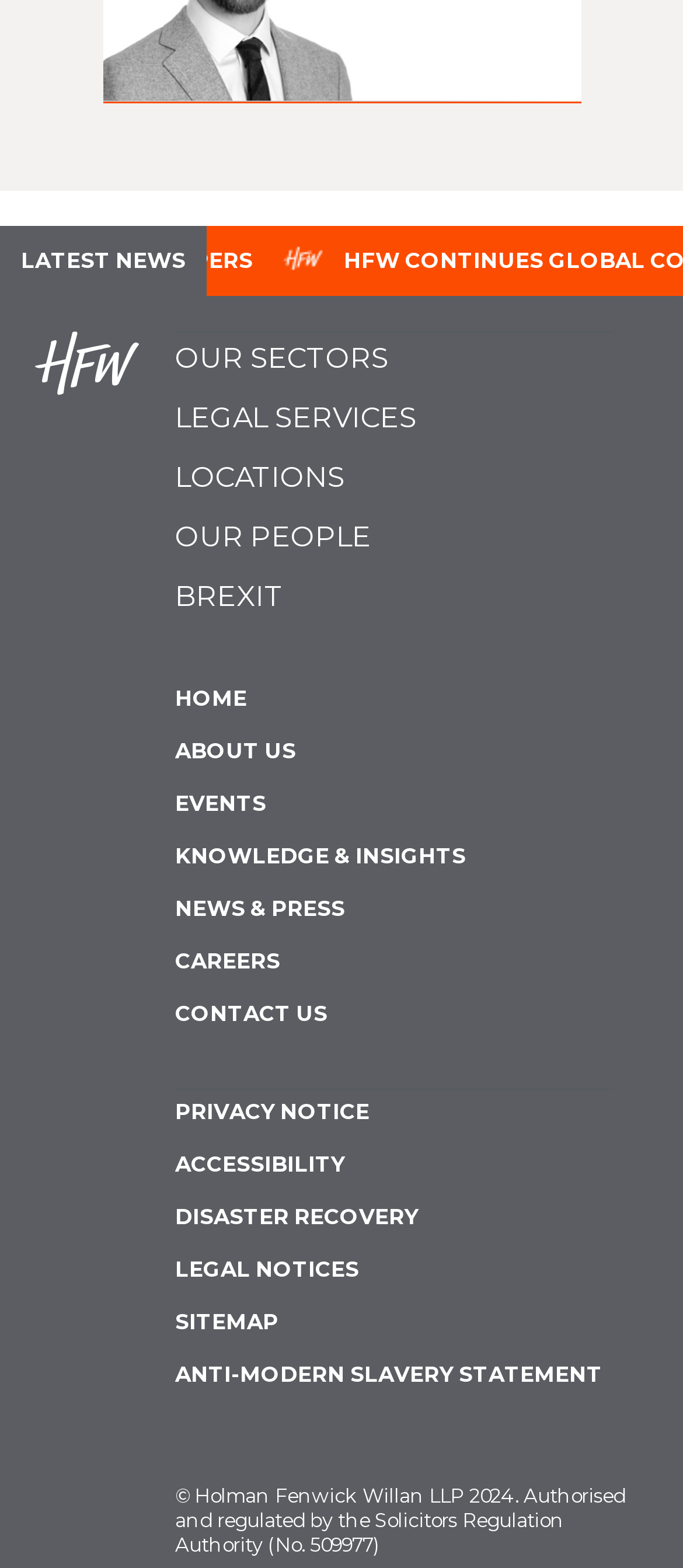What year is the copyright notice for?
Examine the image and provide an in-depth answer to the question.

The copyright notice at the bottom of the webpage states '© Holman Fenwick Willan LLP 2024', which indicates that the copyright is for the year 2024.